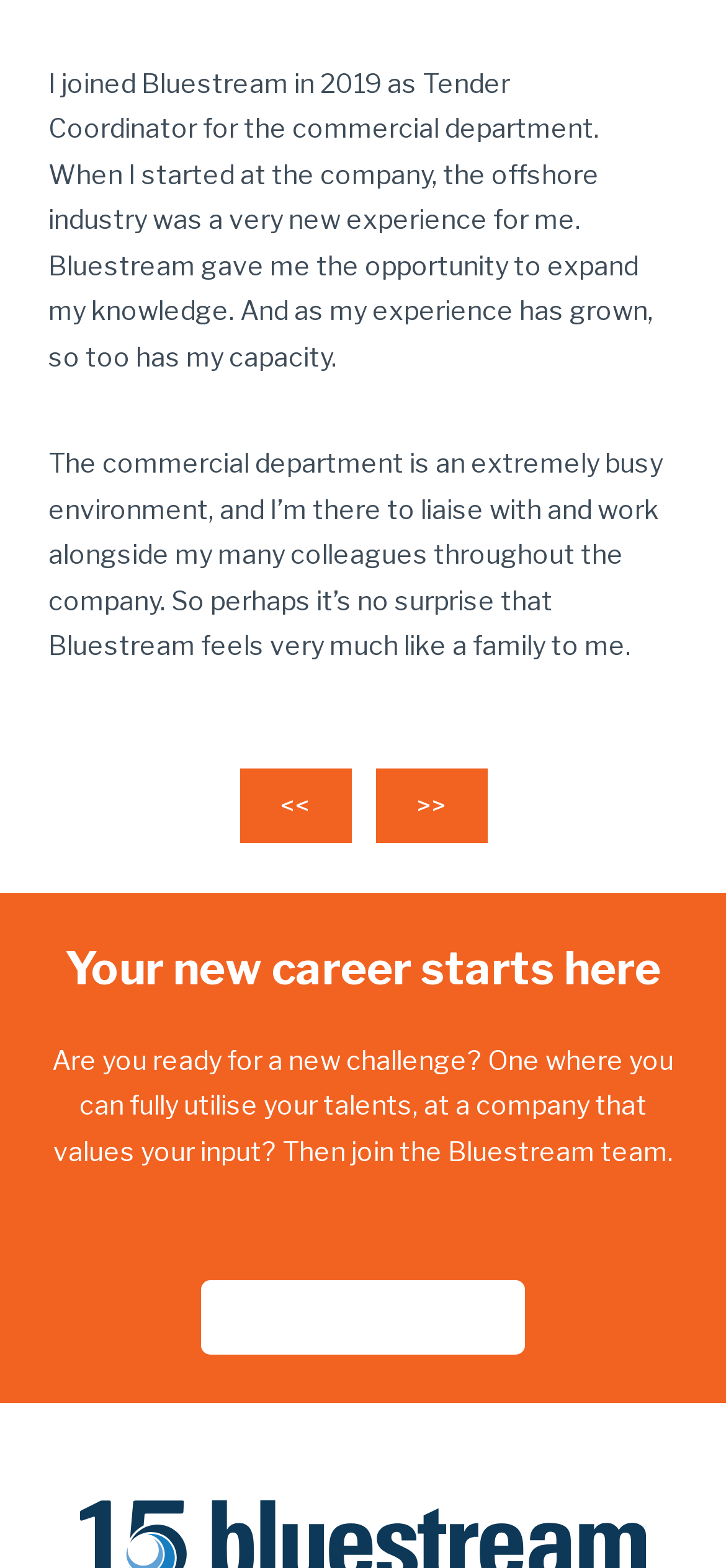What is the author's experience with the offshore industry?
Please provide a single word or phrase in response based on the screenshot.

It was new to them